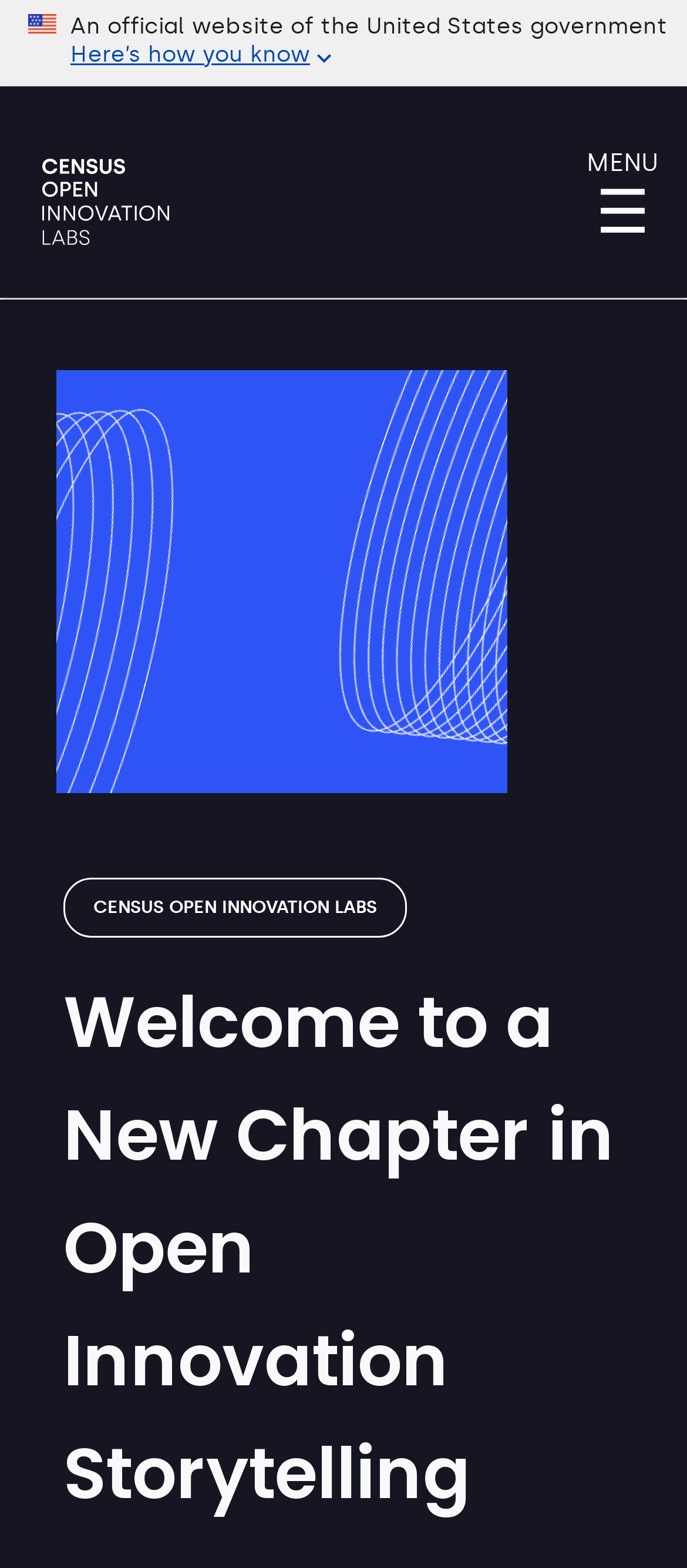What is the theme of the innovation lab?
Answer the question with just one word or phrase using the image.

Open Innovation